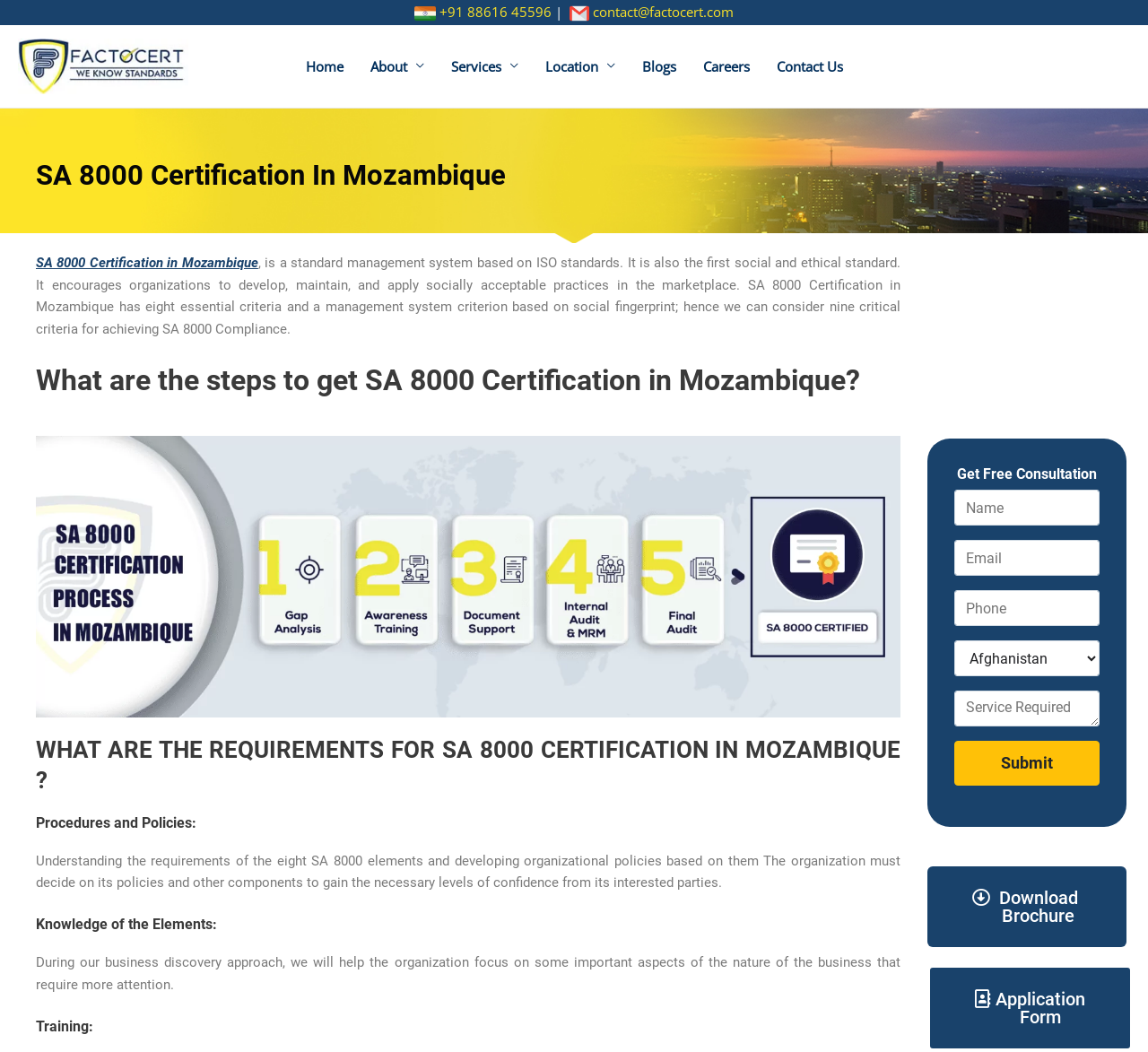Could you identify the text that serves as the heading for this webpage?

SA 8000 Certification In Mozambique